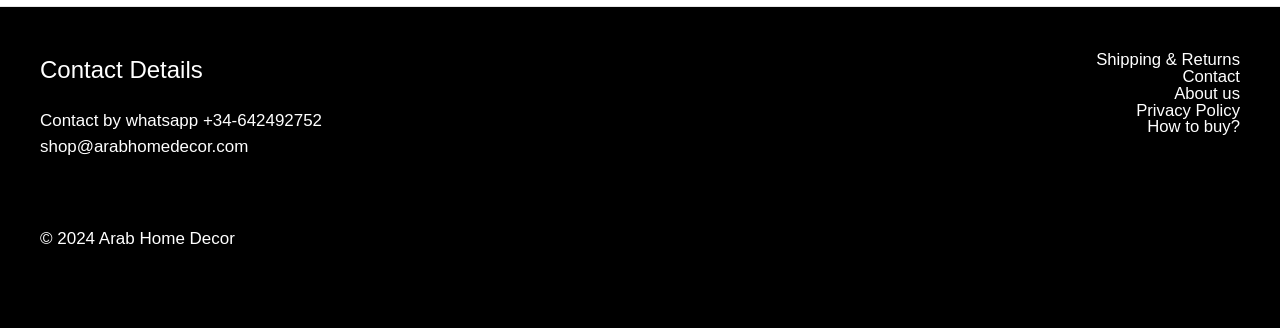Provide the bounding box coordinates for the specified HTML element described in this description: "How to buy?". The coordinates should be four float numbers ranging from 0 to 1, in the format [left, top, right, bottom].

[0.895, 0.362, 0.969, 0.42]